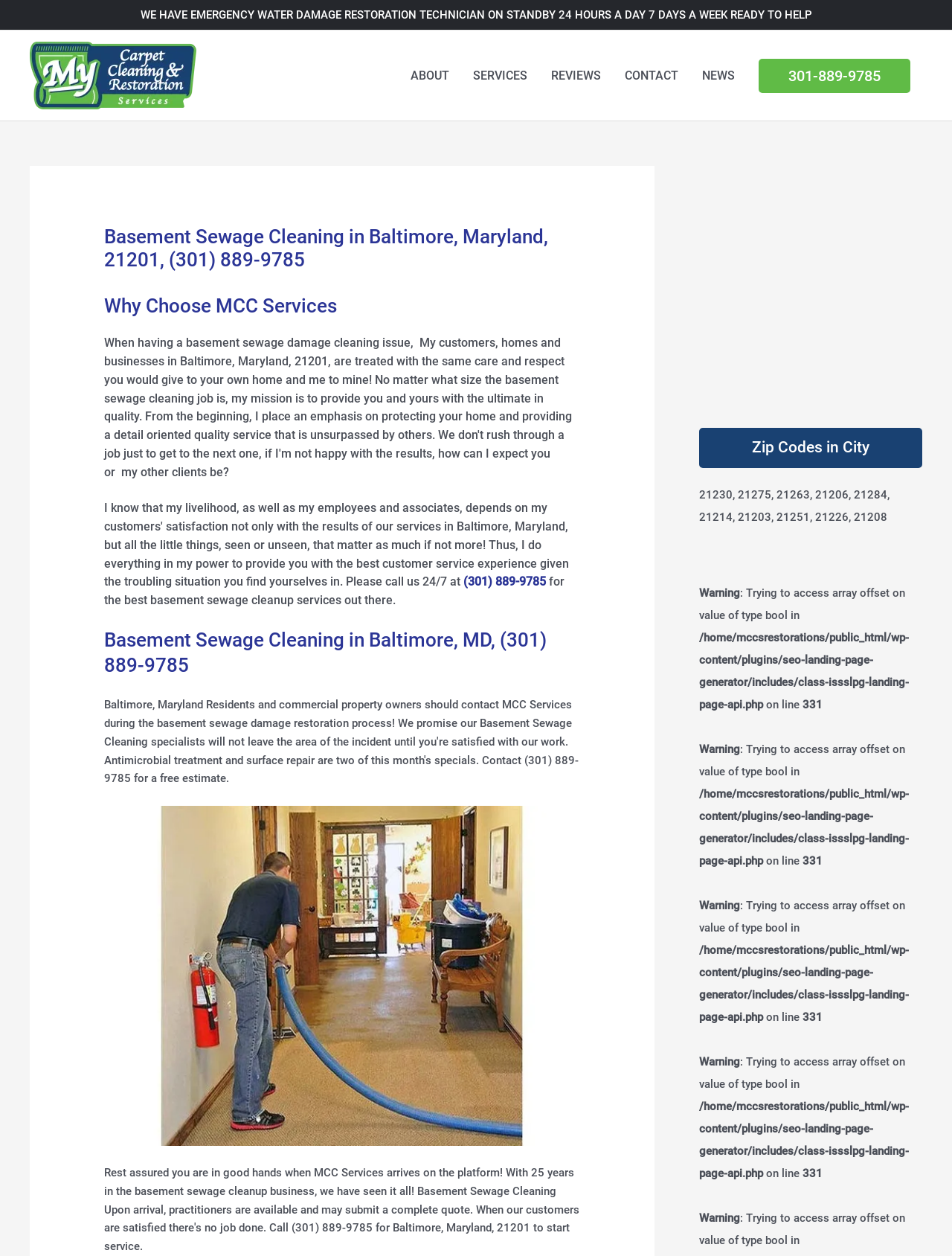Identify the bounding box coordinates for the UI element described as: "SITEMAP". The coordinates should be provided as four floats between 0 and 1: [left, top, right, bottom].

None